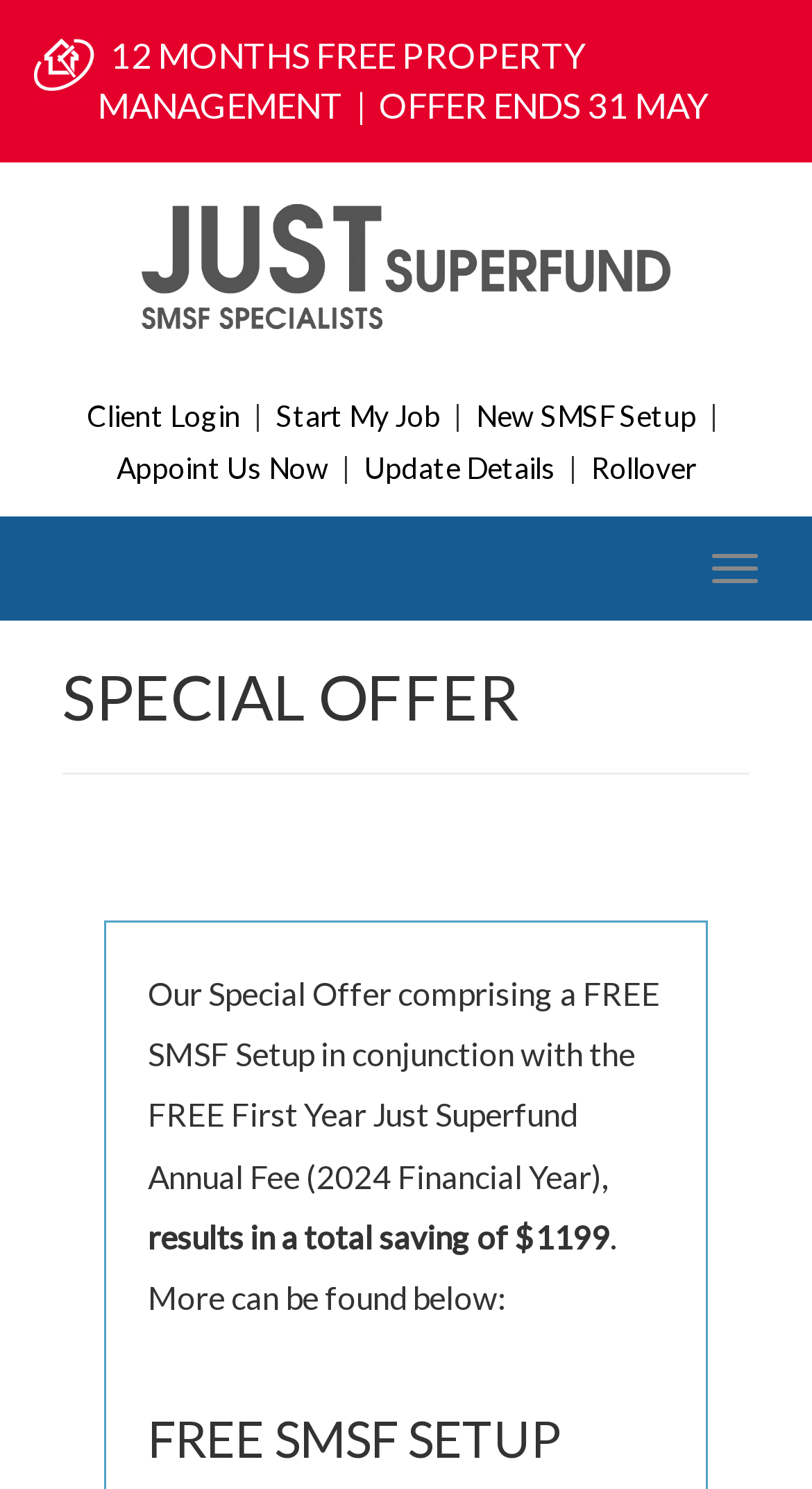Show the bounding box coordinates for the HTML element described as: "Rollover".

[0.728, 0.302, 0.856, 0.326]